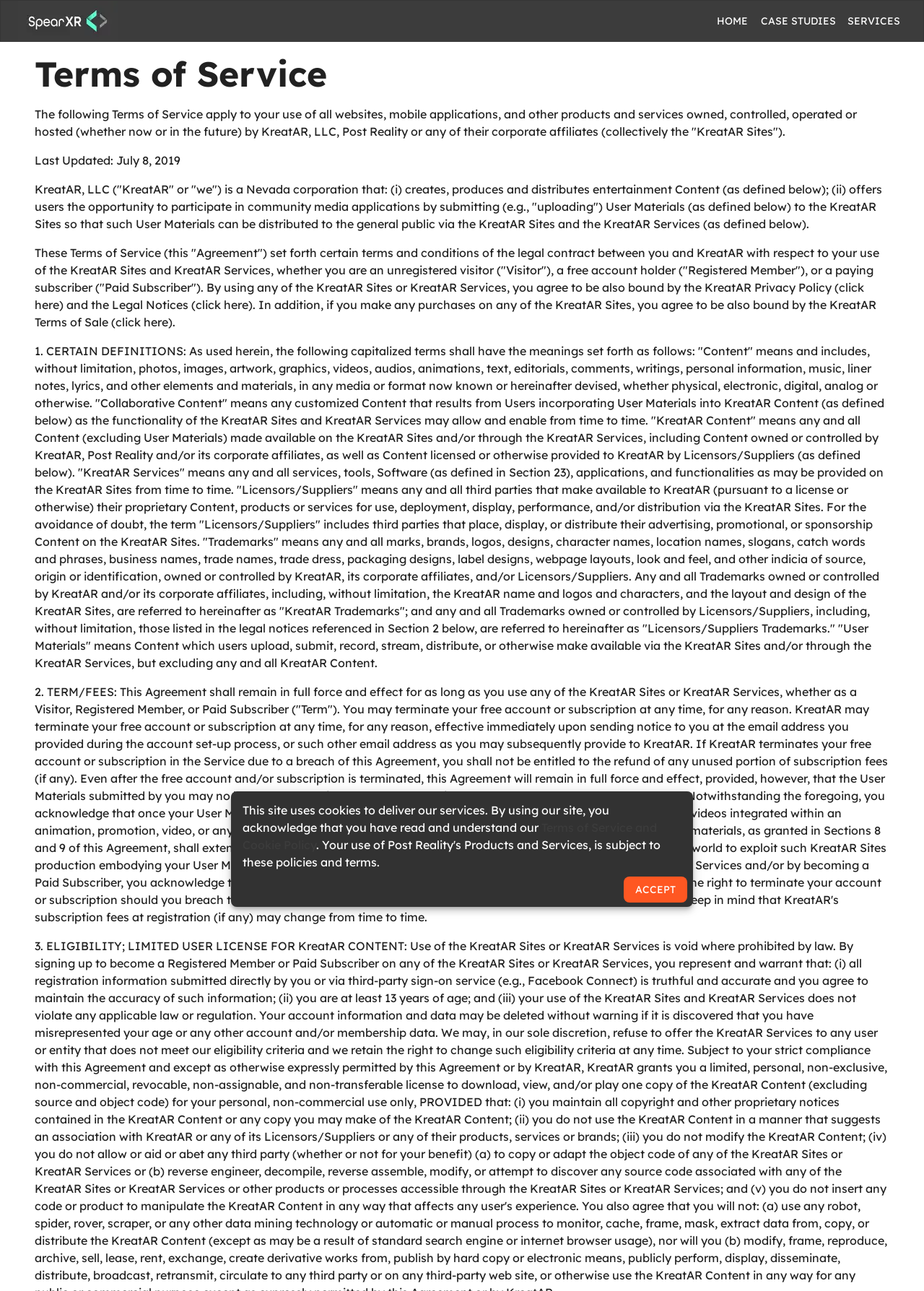Describe the entire webpage, focusing on both content and design.

This webpage appears to be a terms of service page for a company called Post Reality, which is related to KreatAR, LLC. At the top of the page, there is a logo image of SpearXR, and a navigation bar with three buttons: HOME, CASE STUDIES, and SERVICES. 

Below the navigation bar, there is a heading that reads "Terms of Service". The main content of the page is a lengthy text that outlines the terms and conditions of using the KreatAR Sites and KreatAR Services. The text is divided into sections, each with a specific topic, such as definitions, term and fees, and user materials. 

At the bottom of the page, there is a cookie policy notification that informs users that the site uses cookies to deliver its services. The notification includes a link to the Terms of Service and Cookie Policy, and a button to accept the terms.